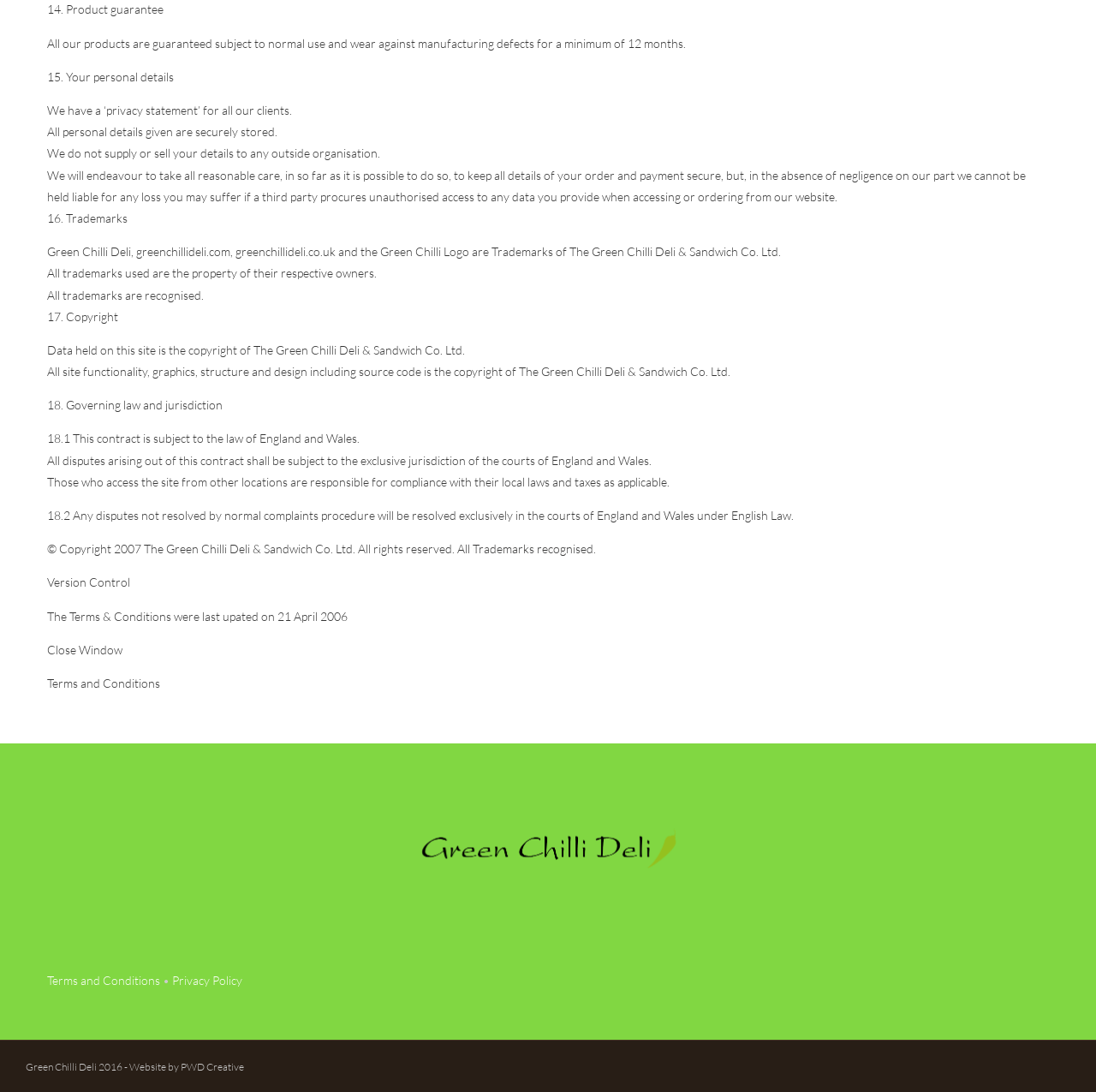When were the Terms & Conditions last updated?
Please respond to the question with as much detail as possible.

The webpage mentions that the Terms & Conditions were last updated on 21 April 2006, indicating that this is the date of the most recent revision.